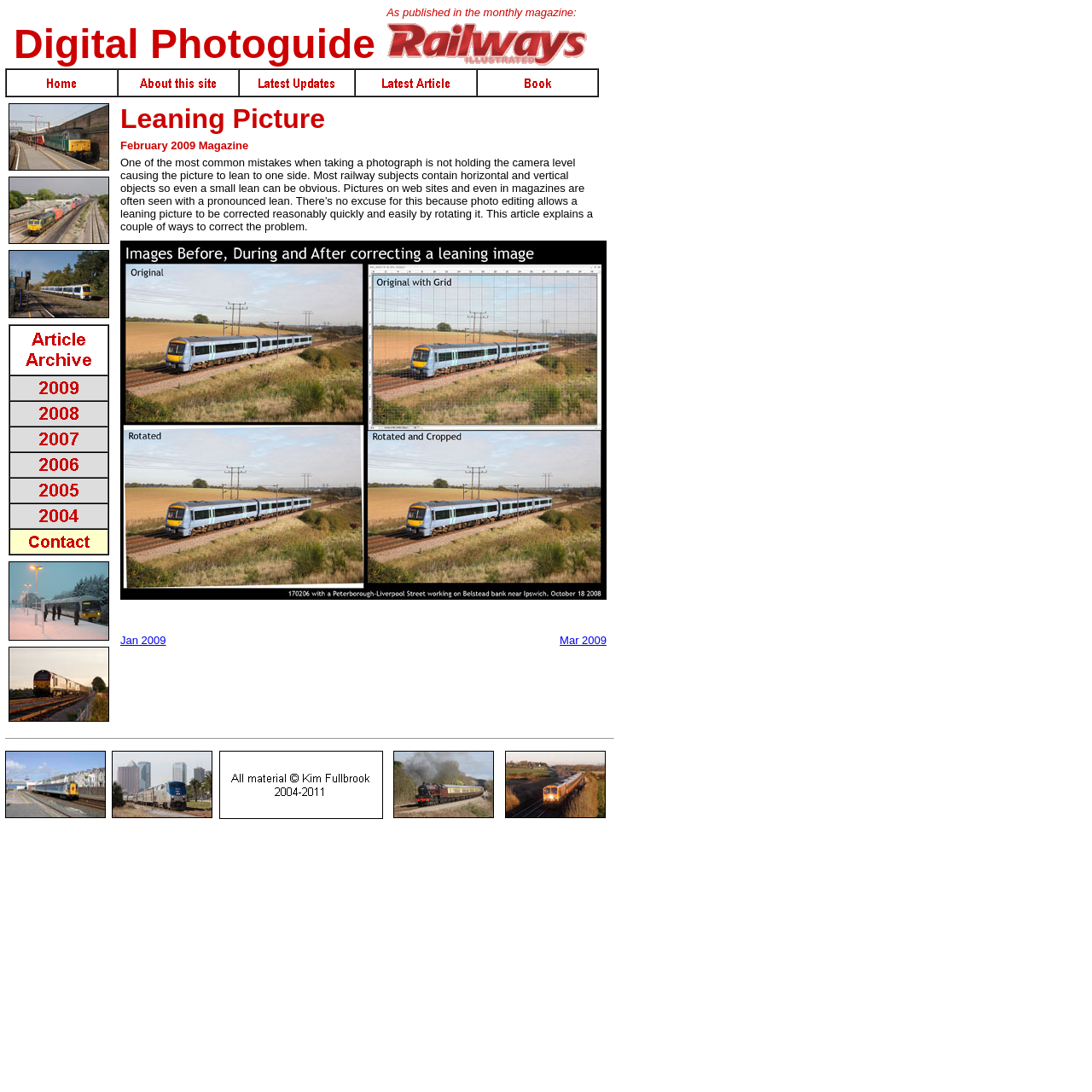What is the category of the book?
Based on the screenshot, provide a one-word or short-phrase response.

Digital Photoguide